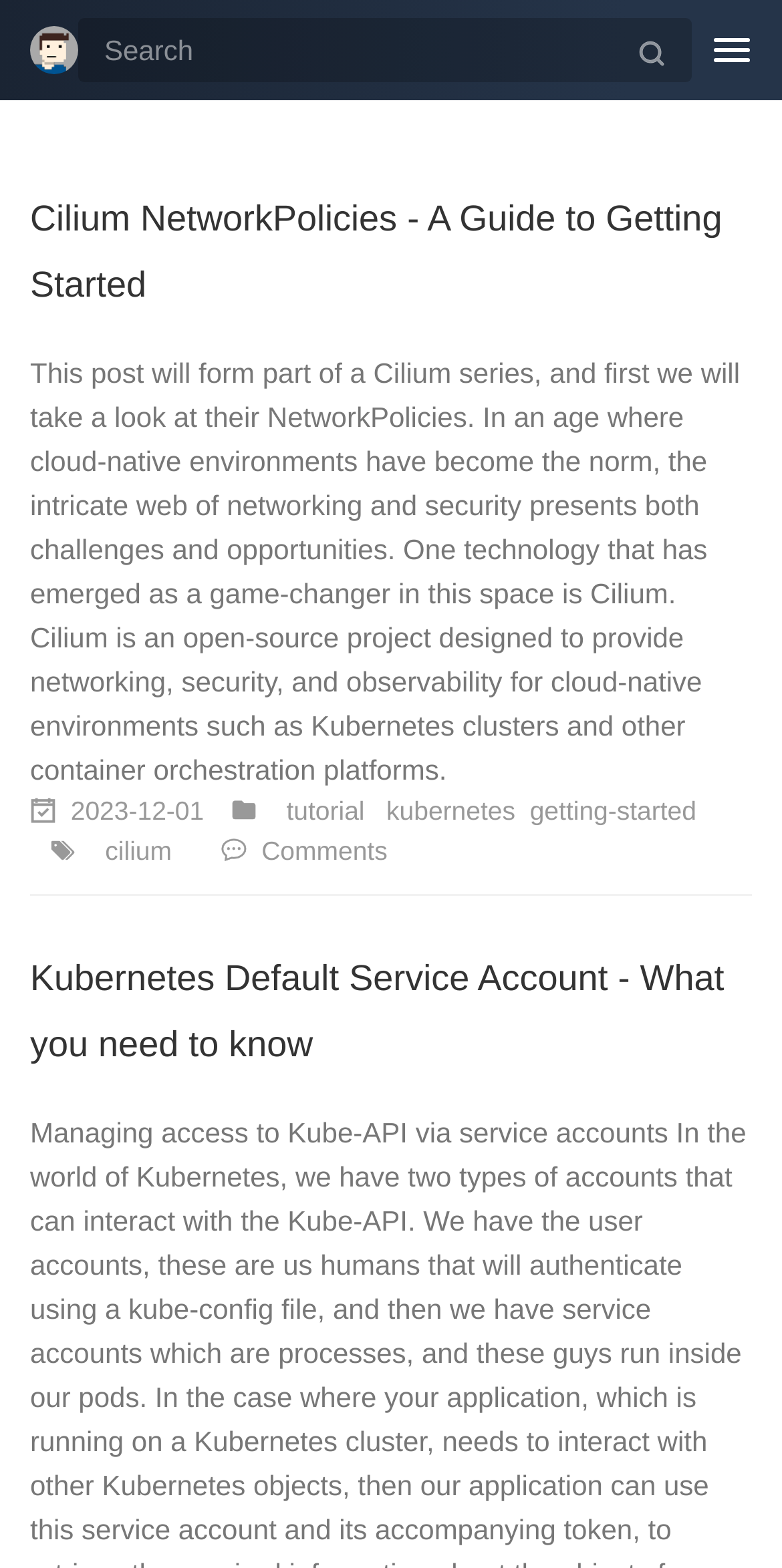Please specify the bounding box coordinates of the area that should be clicked to accomplish the following instruction: "Search for a term". The coordinates should consist of four float numbers between 0 and 1, i.e., [left, top, right, bottom].

[0.1, 0.012, 0.785, 0.052]